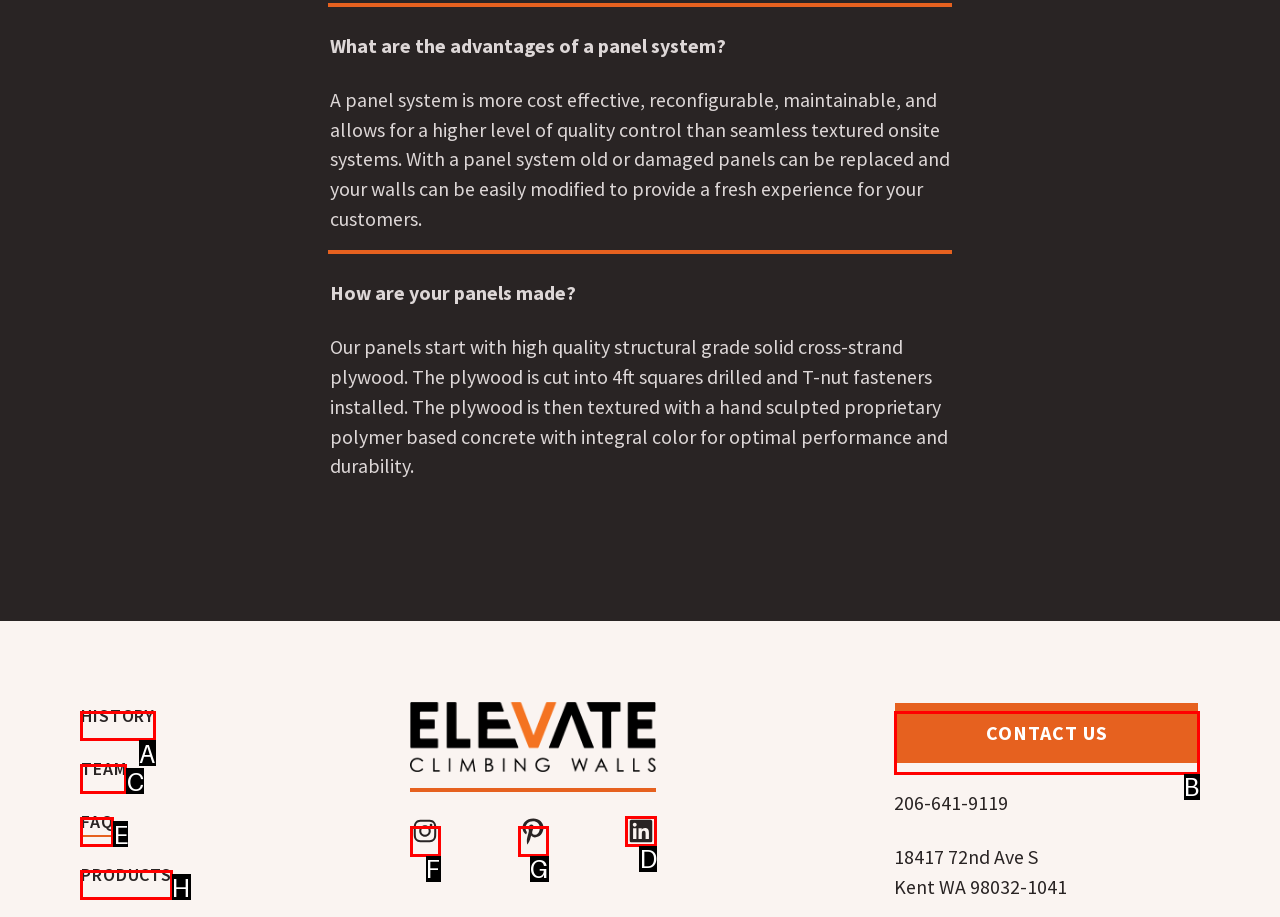Choose the HTML element to click for this instruction: Click on the 'LinkedIn' link Answer with the letter of the correct choice from the given options.

D